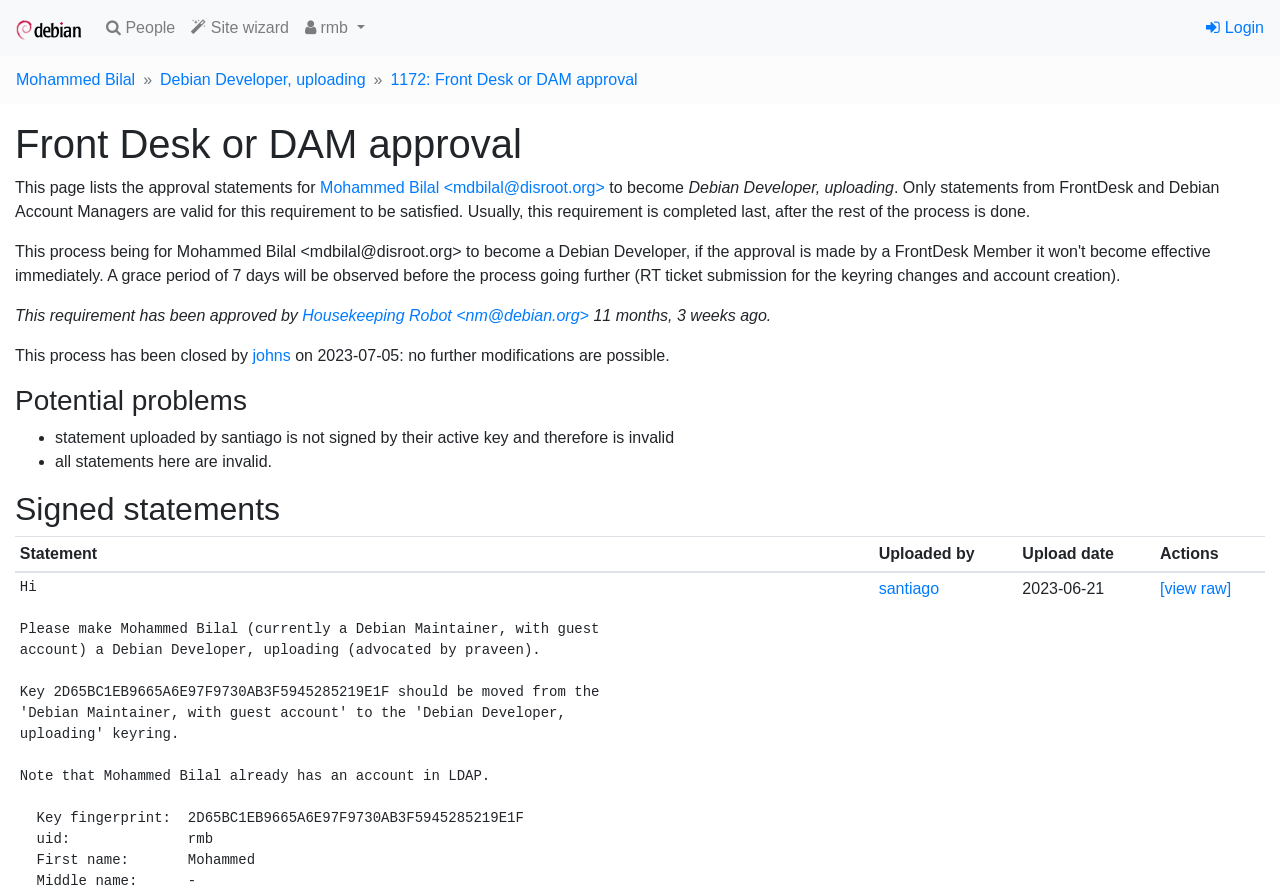Identify the coordinates of the bounding box for the element that must be clicked to accomplish the instruction: "Check Front Desk or DAM approval".

[0.012, 0.135, 0.988, 0.189]